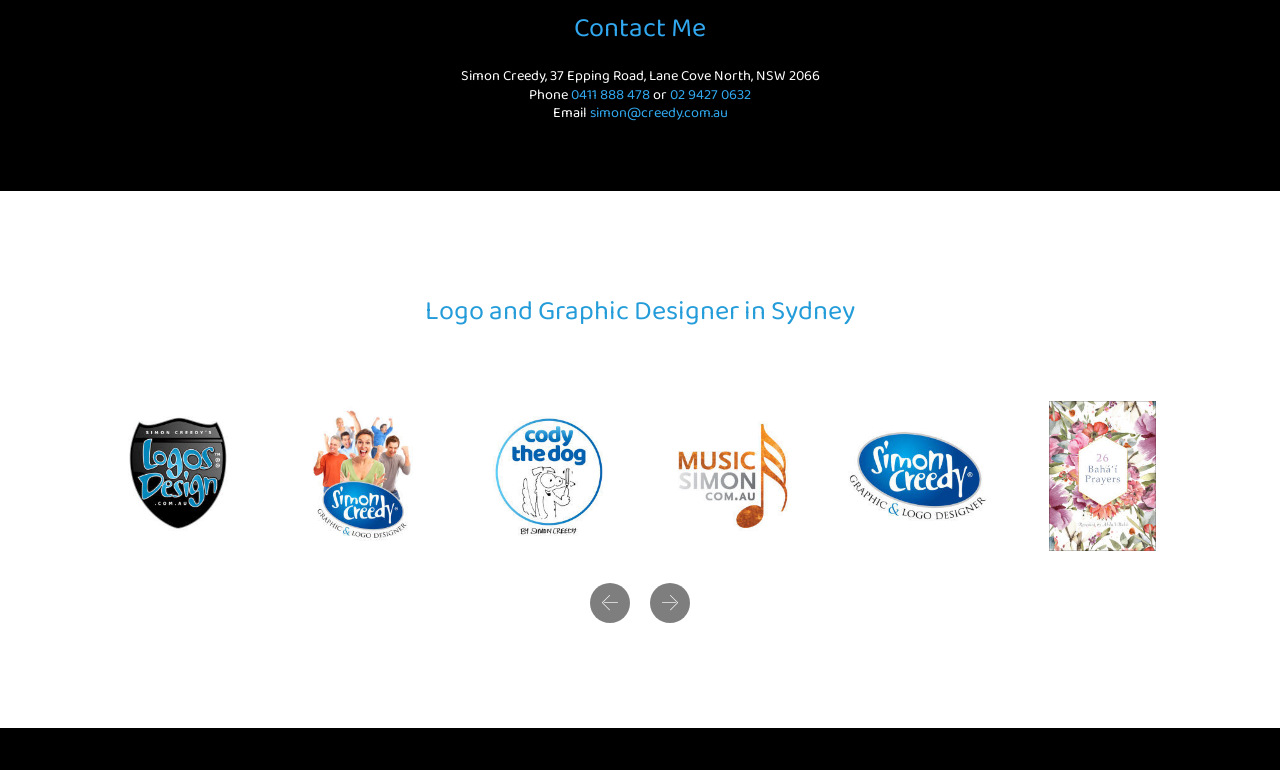What is the profession of Simon Creedy?
We need a detailed and meticulous answer to the question.

Based on the heading 'Logo and Graphic Designer in Sydney' and the contact information provided, it can be inferred that Simon Creedy is a logo and graphic designer.